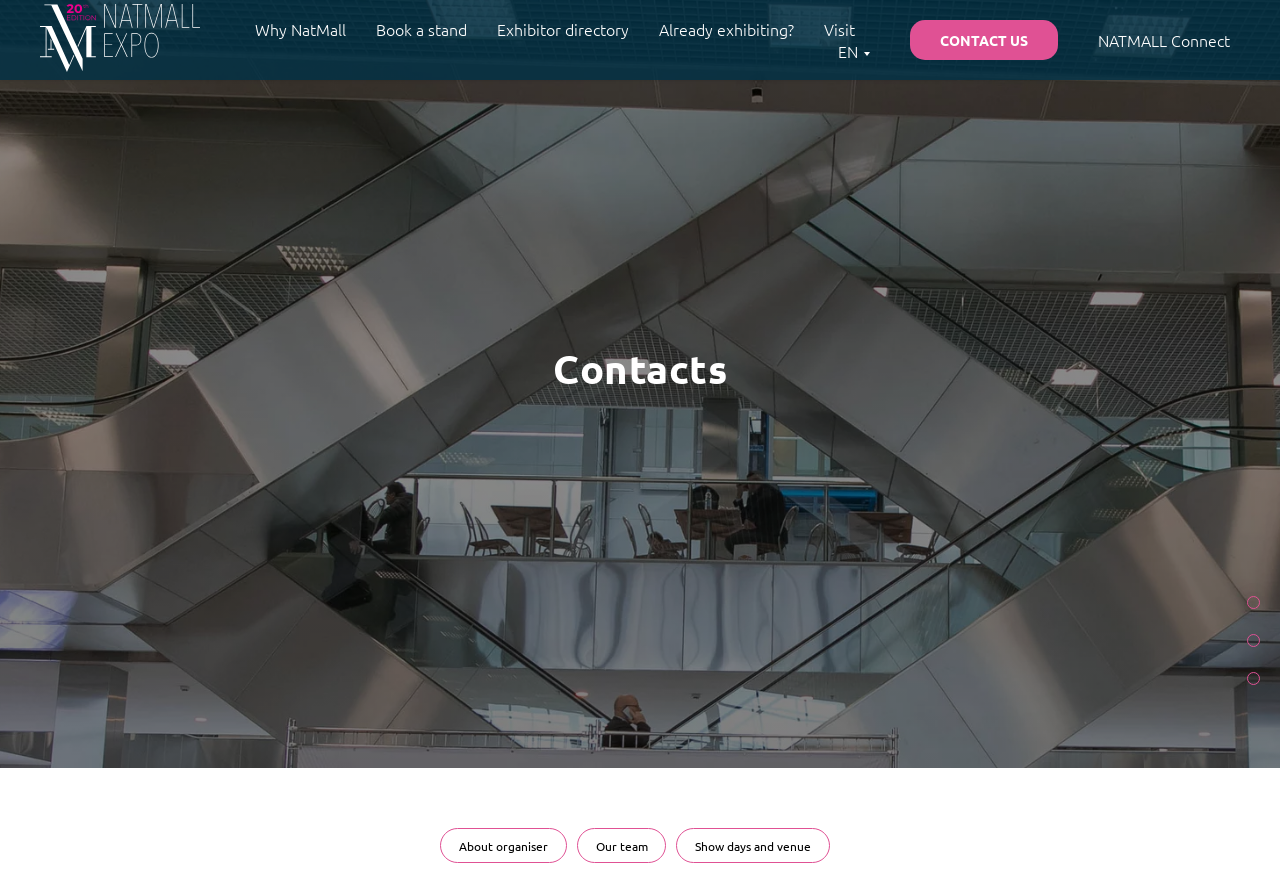Give a one-word or one-phrase response to the question:
What is the name of the exhibition?

NatMallExpo